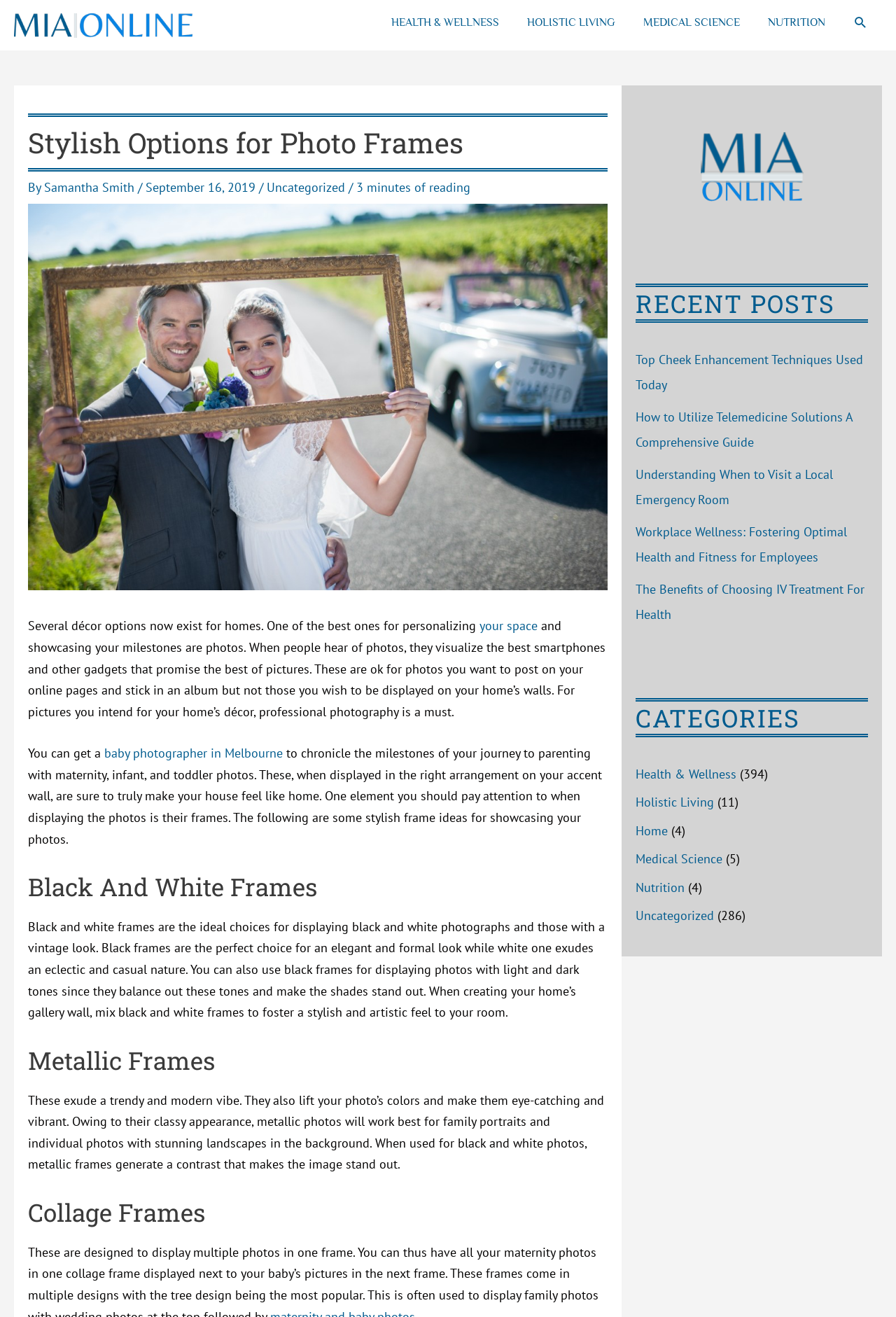Please identify the bounding box coordinates of the element on the webpage that should be clicked to follow this instruction: "Click on the 'Home' link". The bounding box coordinates should be given as four float numbers between 0 and 1, formatted as [left, top, right, bottom].

None